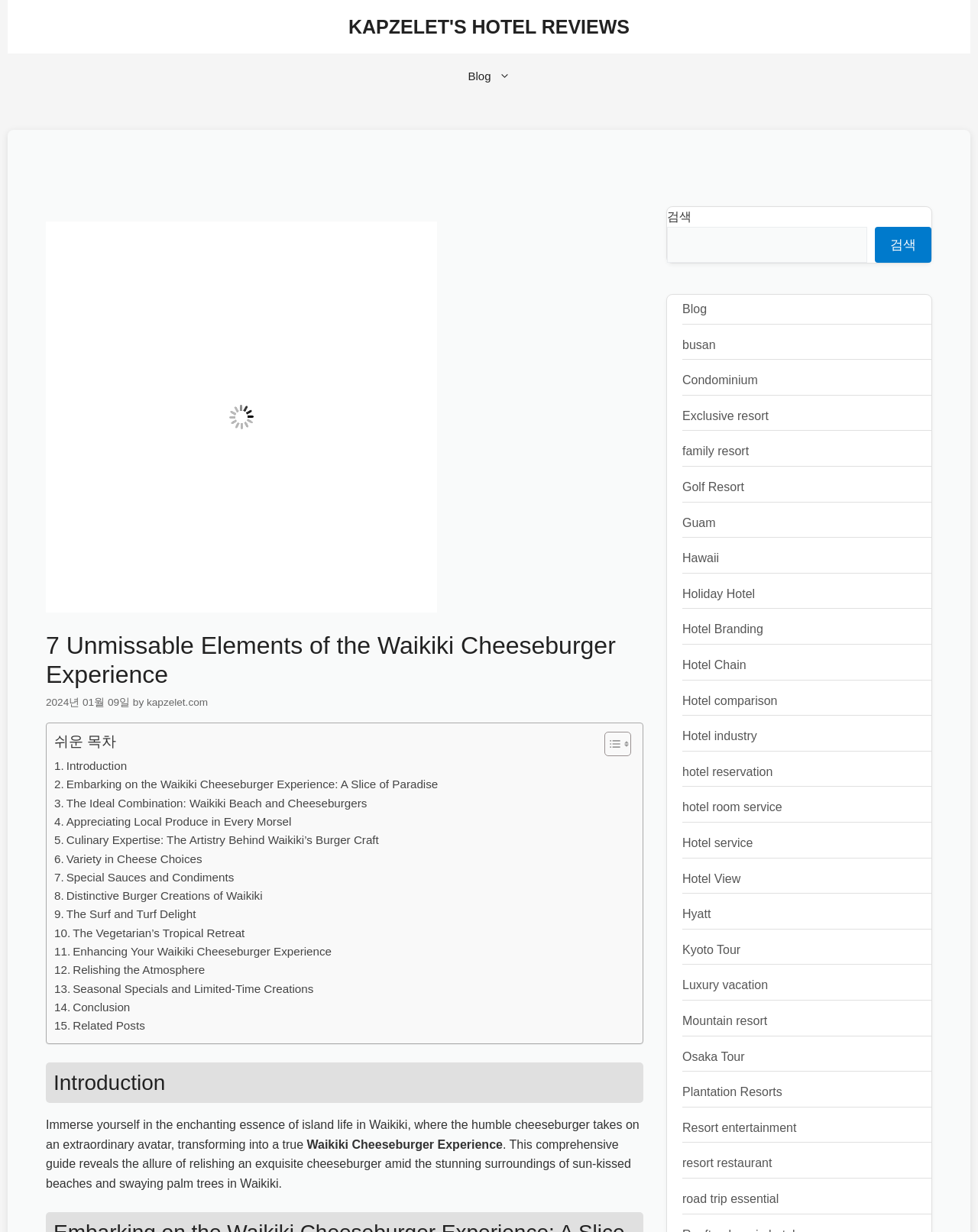Please locate the clickable area by providing the bounding box coordinates to follow this instruction: "Click on the 'Blog' link".

[0.463, 0.043, 0.537, 0.081]